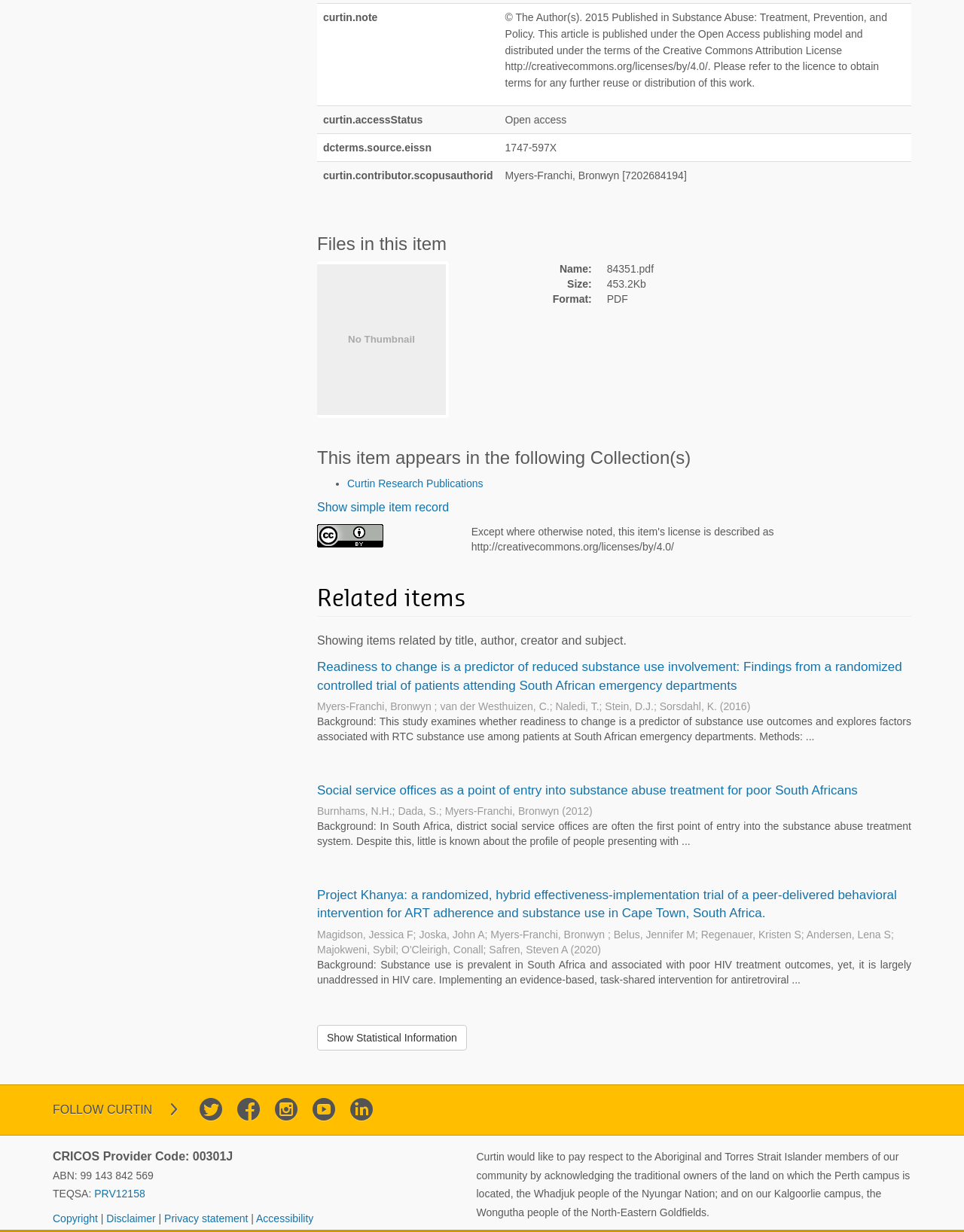Please locate the UI element described by "Show simple item record" and provide its bounding box coordinates.

[0.329, 0.406, 0.466, 0.417]